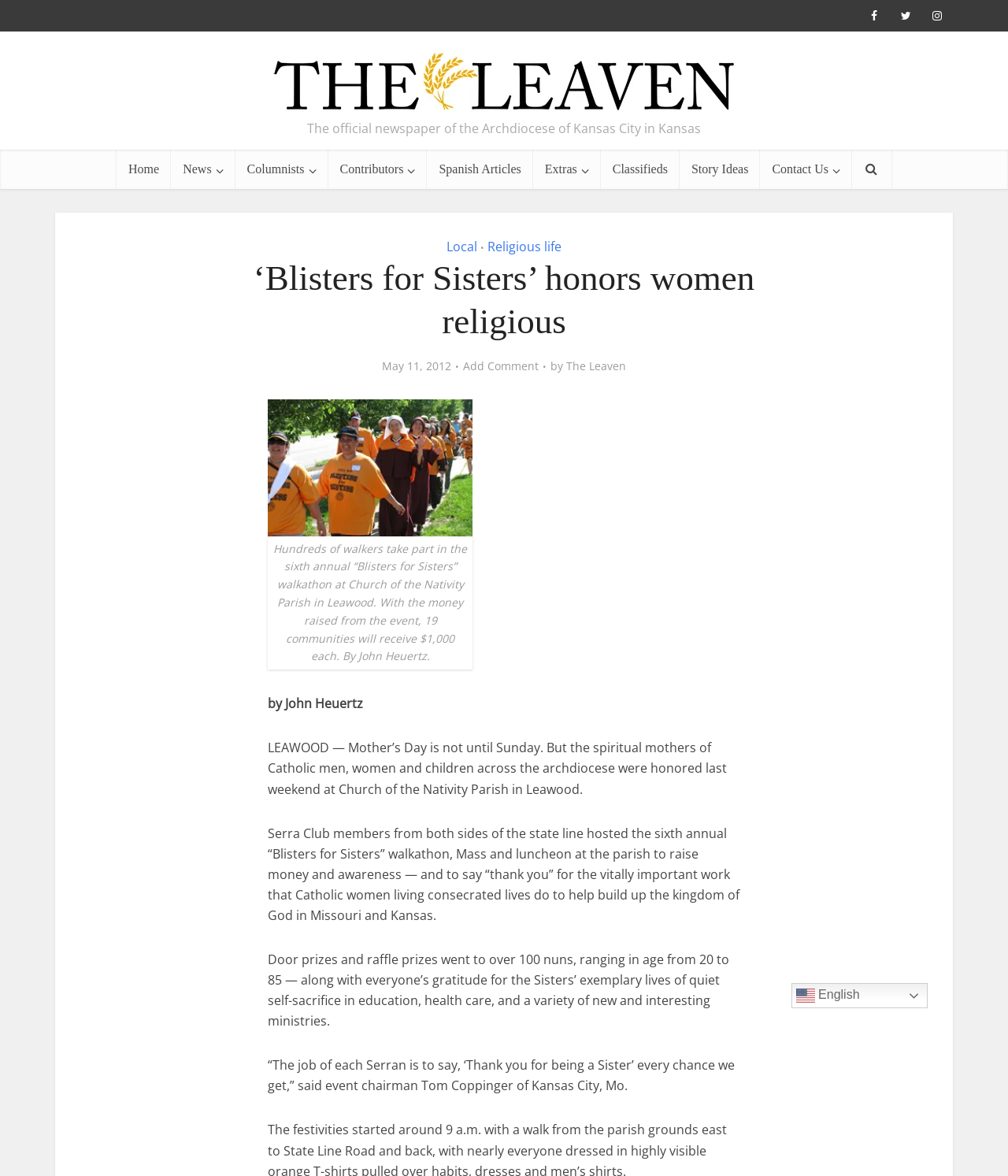Who is the event chairman mentioned in the article?
Kindly answer the question with as much detail as you can.

I found the answer by reading the article's text, which says '“The job of each Serran is to say, ‘Thank you for being a Sister’ every chance we get,” said event chairman Tom Coppinger of Kansas City, Mo.' This mentions the name of the event chairman.